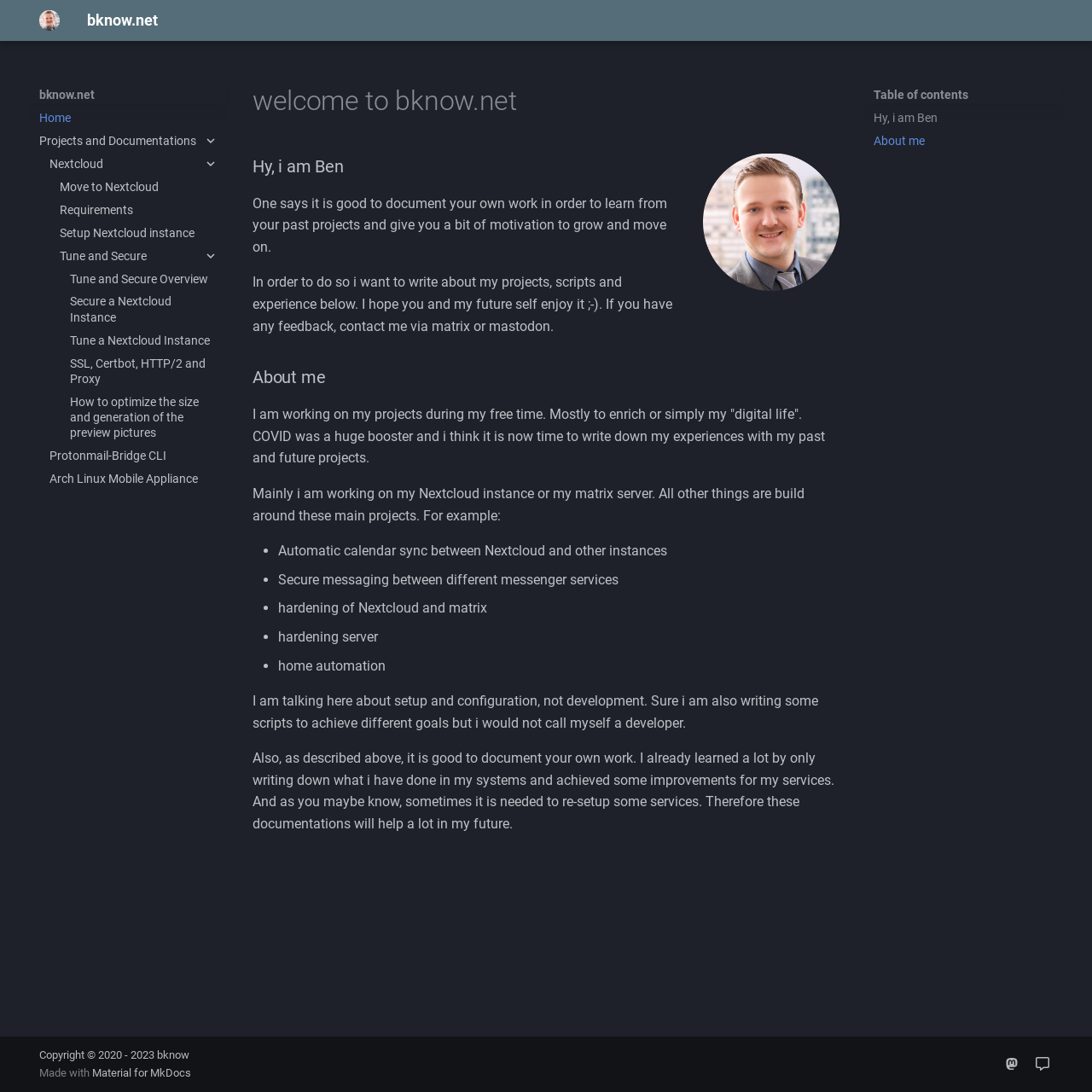What is the copyright year range of the website?
Using the screenshot, give a one-word or short phrase answer.

2020 - 2023